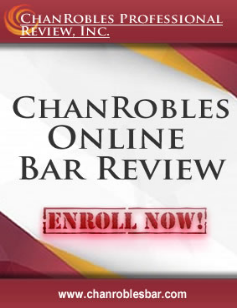Offer a thorough description of the image.

The image promotes the "ChanRobles Online Bar Review," an educational program aimed at law students preparing for the bar examination. The design features a bold layout with the text "ChanRobles Professional Review, Inc." at the top, highlighting the organization's authority in legal education. Central to the image is the main message encouraging enrollment, prominently displayed in large, eye-catching font: "ENROLL NOW!" This call-to-action is likely intended to motivate prospective candidates to take immediate steps towards enhancing their legal qualifications. The background incorporates a vibrant color scheme, adding a dynamic touch to the promotional content, while the website link at the bottom provides easy access for additional information and registration.